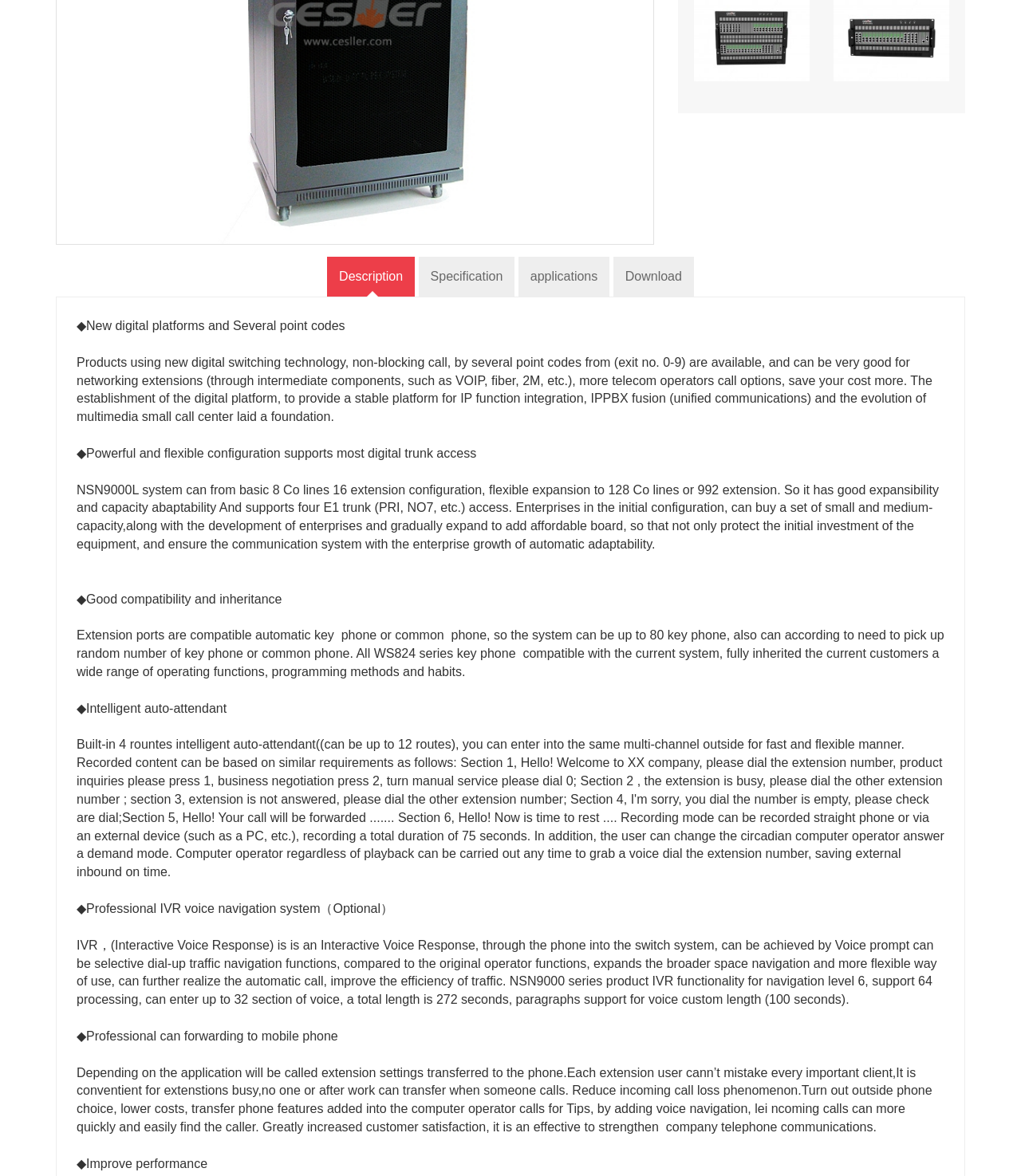Identify the bounding box coordinates of the HTML element based on this description: "Specification".

[0.41, 0.218, 0.504, 0.252]